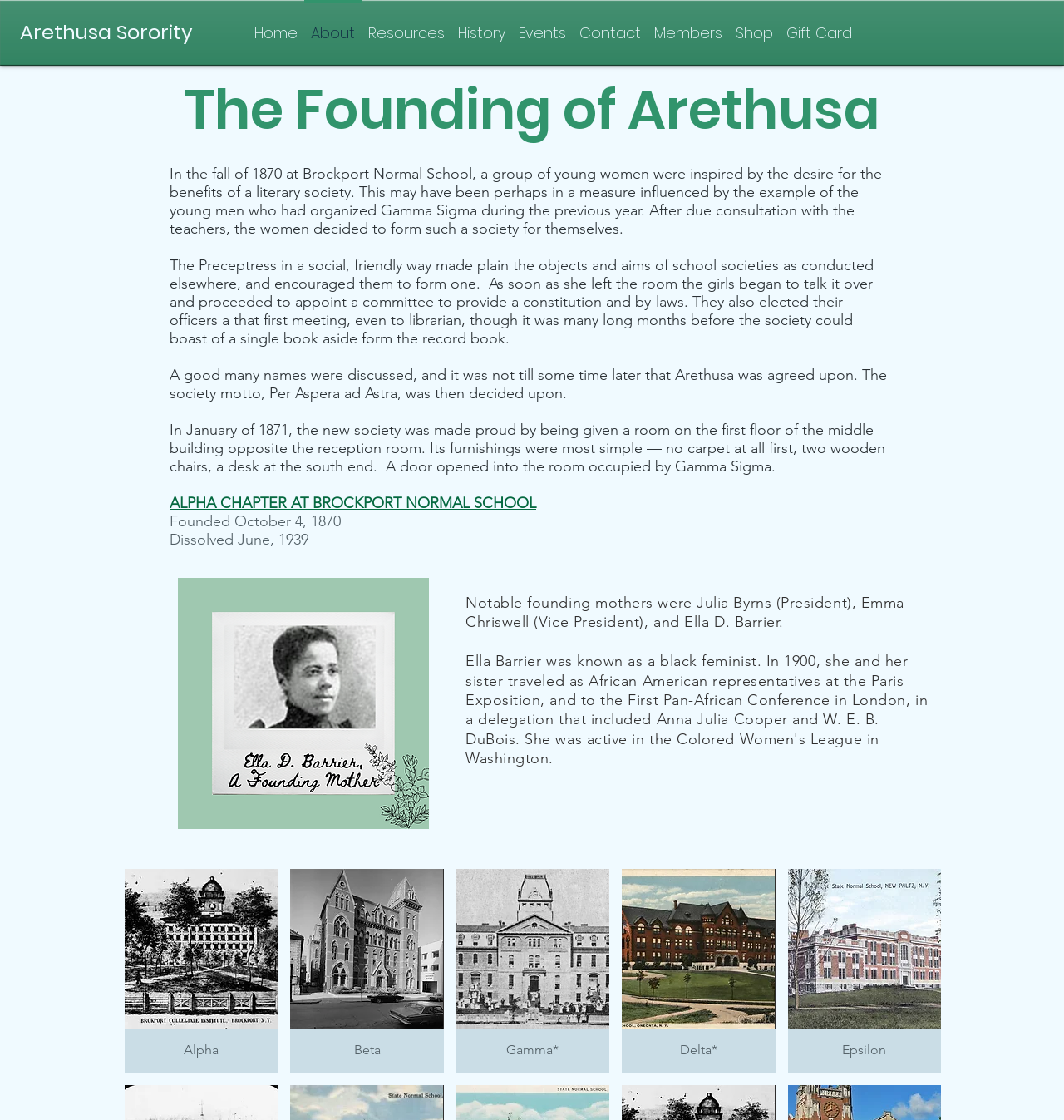Identify the bounding box coordinates of the clickable region required to complete the instruction: "Search using the 'Site Search' iframe". The coordinates should be given as four float numbers within the range of 0 and 1, i.e., [left, top, right, bottom].

[0.83, 0.017, 0.987, 0.044]